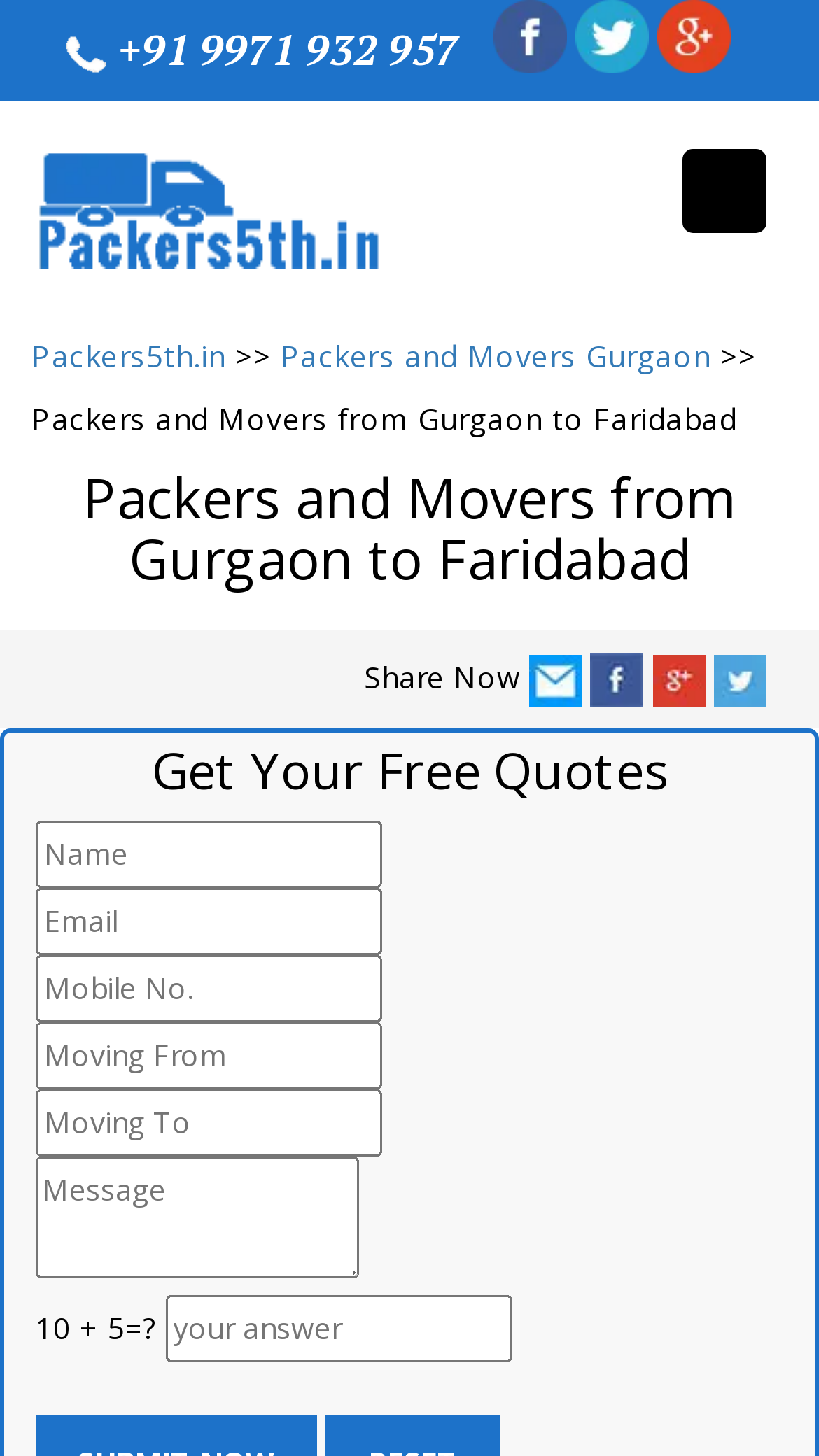What is the phone number to contact?
Please describe in detail the information shown in the image to answer the question.

The phone number can be found at the top of the webpage, next to the 'Phone' icon, which is a static text element with the OCR text '+91 9971 932 957'.